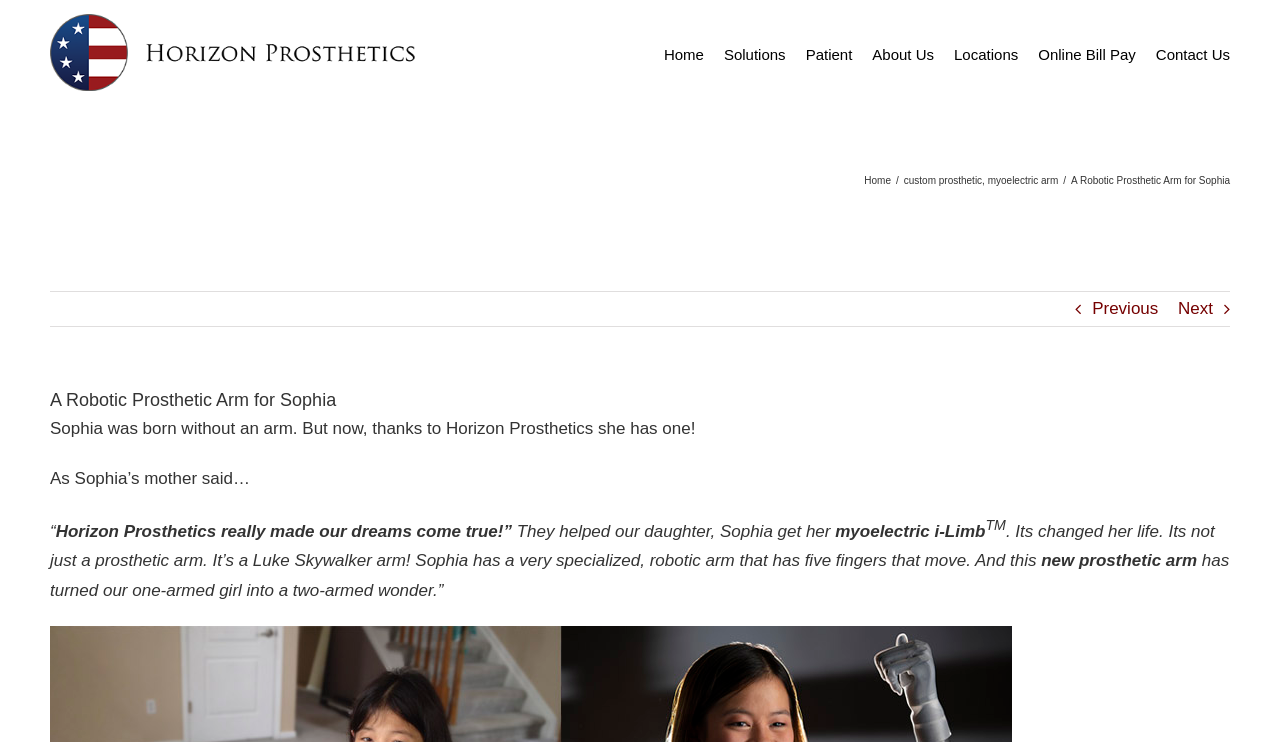What type of prosthetic arm does Sophia have?
Using the image, respond with a single word or phrase.

myoelectric i-Limb